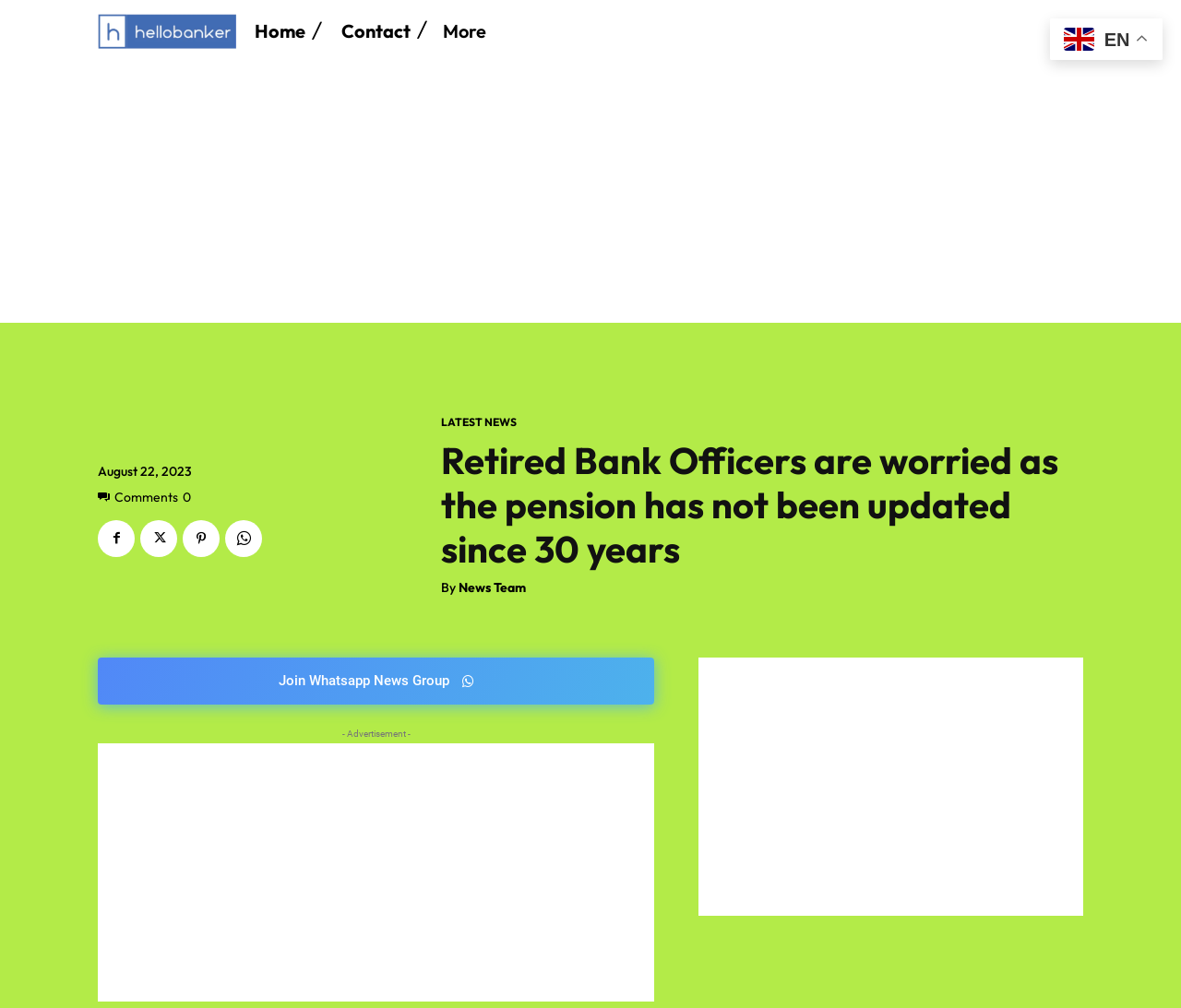Specify the bounding box coordinates of the element's region that should be clicked to achieve the following instruction: "Click on Logo". The bounding box coordinates consist of four float numbers between 0 and 1, in the format [left, top, right, bottom].

[0.083, 0.014, 0.2, 0.049]